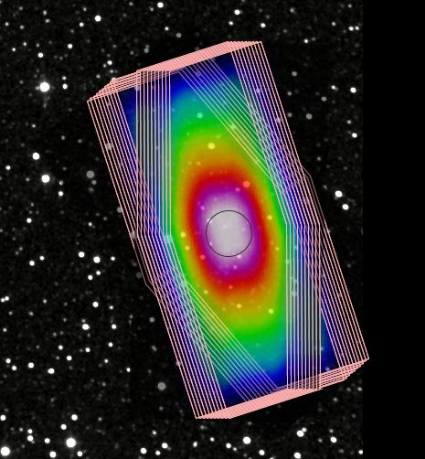What do denser areas in the map signify?
Analyze the screenshot and provide a detailed answer to the question.

The colorful gradient throughout the map signifies various coverage levels, and according to the caption, denser areas indicate higher data collection efficiency.